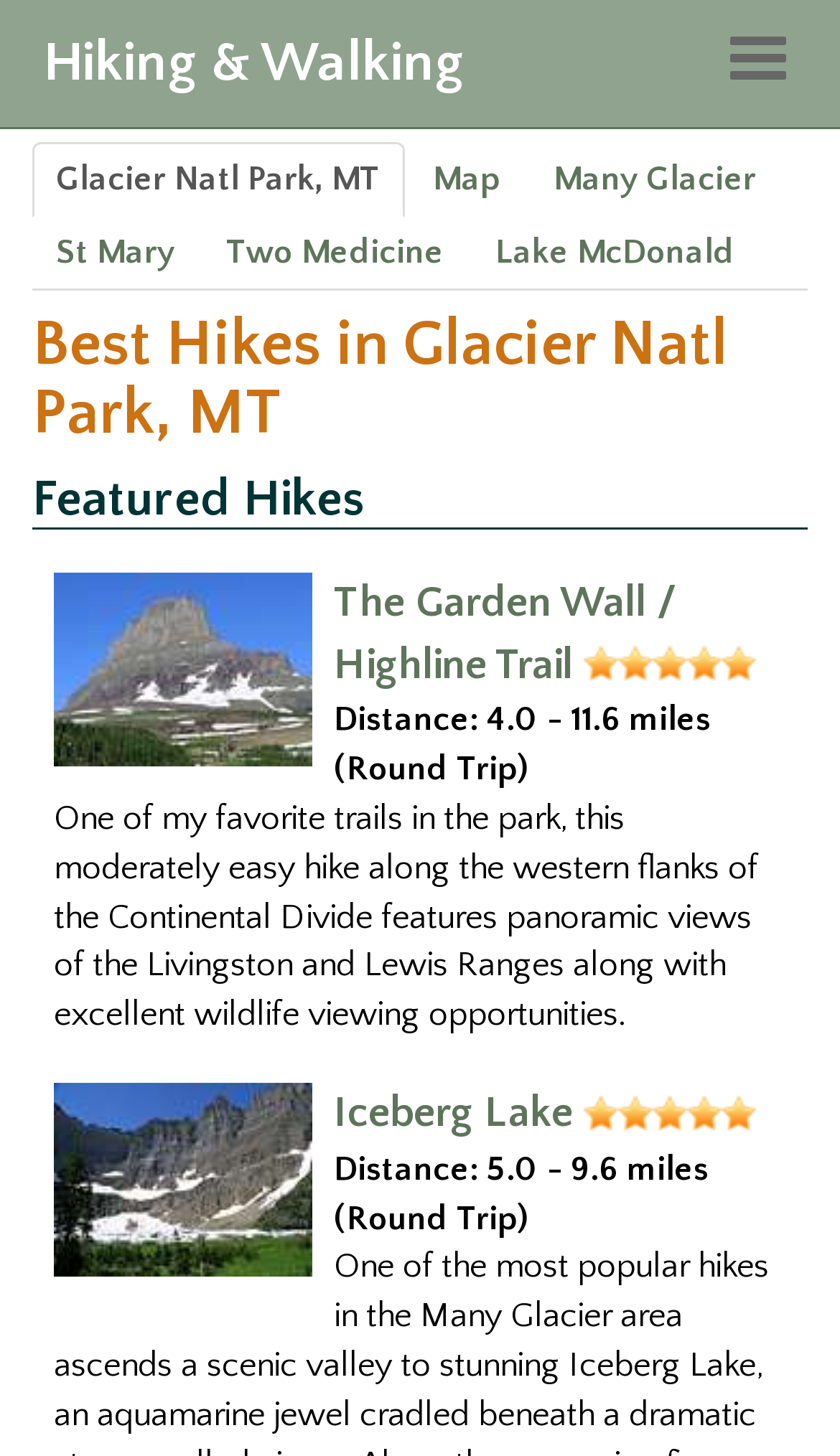What is the name of the national park? Please answer the question using a single word or phrase based on the image.

Glacier National Park